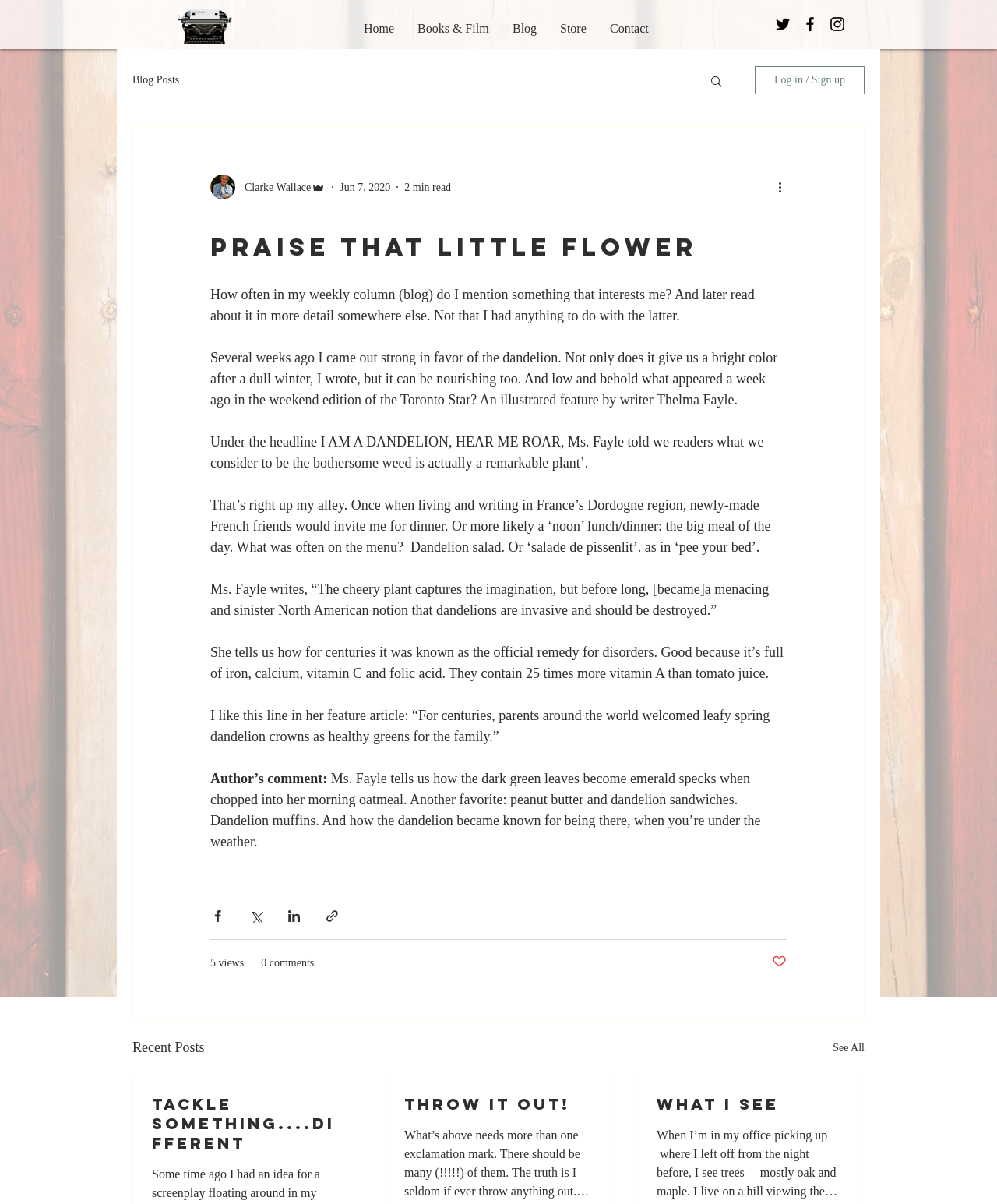Identify the bounding box coordinates of the element to click to follow this instruction: 'Search for something'. Ensure the coordinates are four float values between 0 and 1, provided as [left, top, right, bottom].

[0.711, 0.061, 0.726, 0.075]